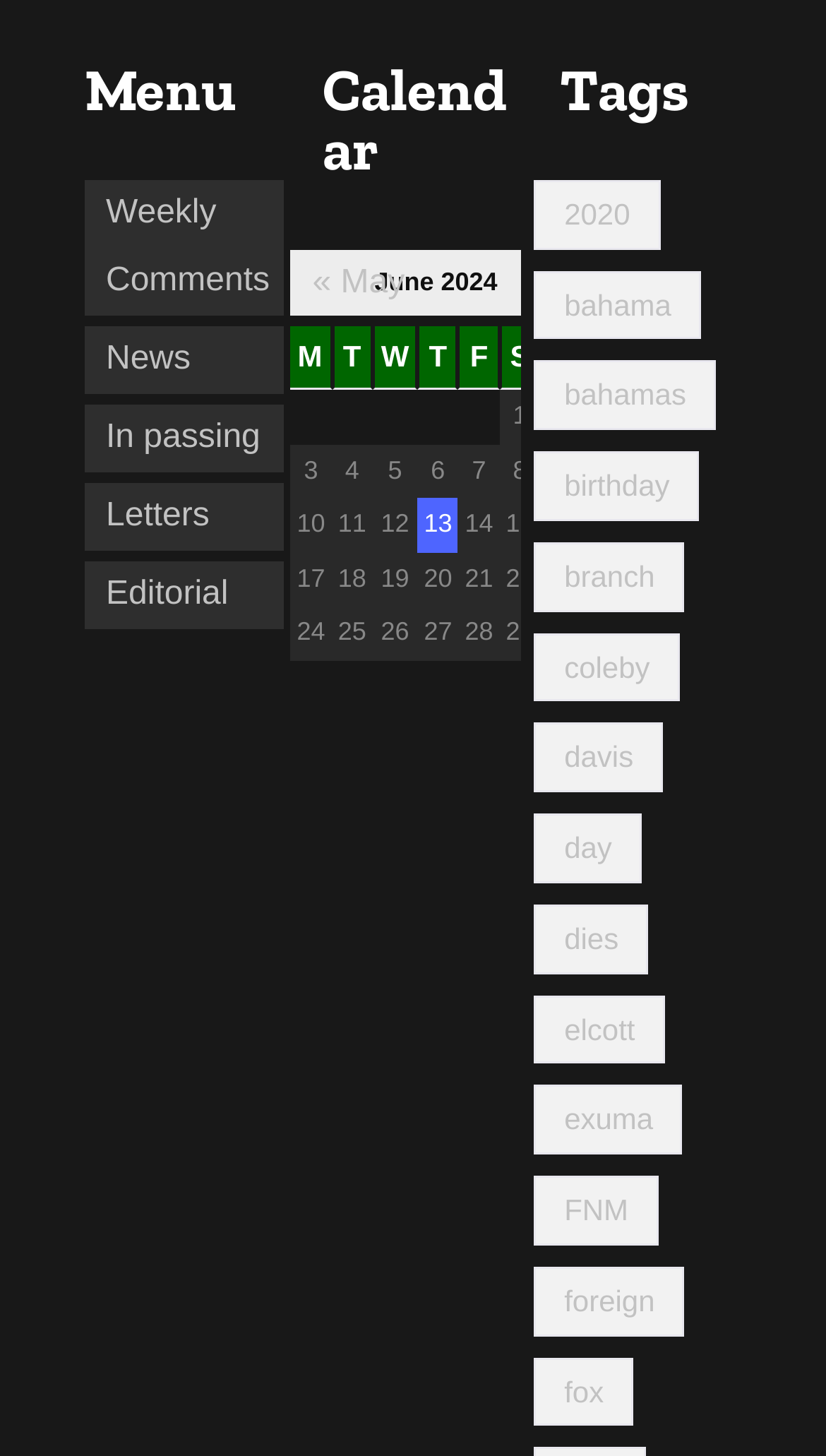Using the description "2020", locate and provide the bounding box of the UI element.

[0.647, 0.123, 0.799, 0.171]